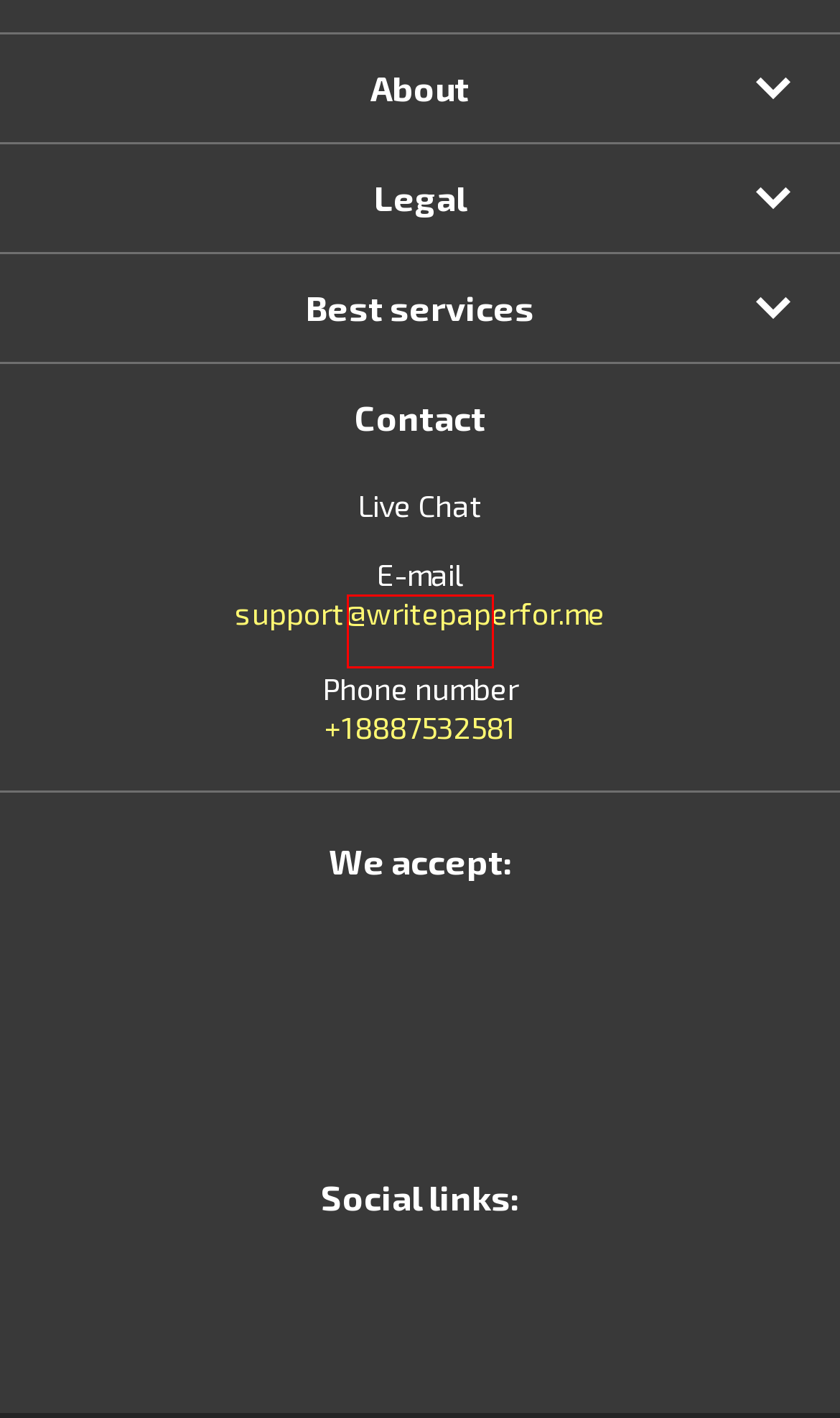You have a screenshot of a webpage with a red bounding box around a UI element. Determine which webpage description best matches the new webpage that results from clicking the element in the bounding box. Here are the candidates:
A. Pay For Essay Writing Services | Perfect Academic Opportunities
B. How to Buy an Essay | Easy-To-Follow Guide | write paper for me
C. Answers To Your Main Questions About Us | WritePaperFor.me
D. Disclaimer | WritePaperFor.me
E. Privacy Policy | WritePaperFor.me
F. 🎓Term Papers Writing Services: Best Value for Money 🤑 | WritePaperFor.me
G. Do My Assignment 📚: Expert Help When You Need It Most! | WritePaperFor.me
H. Complete Coursework for Me: We Will Do Your Coursework | WritePaperFor.me

D